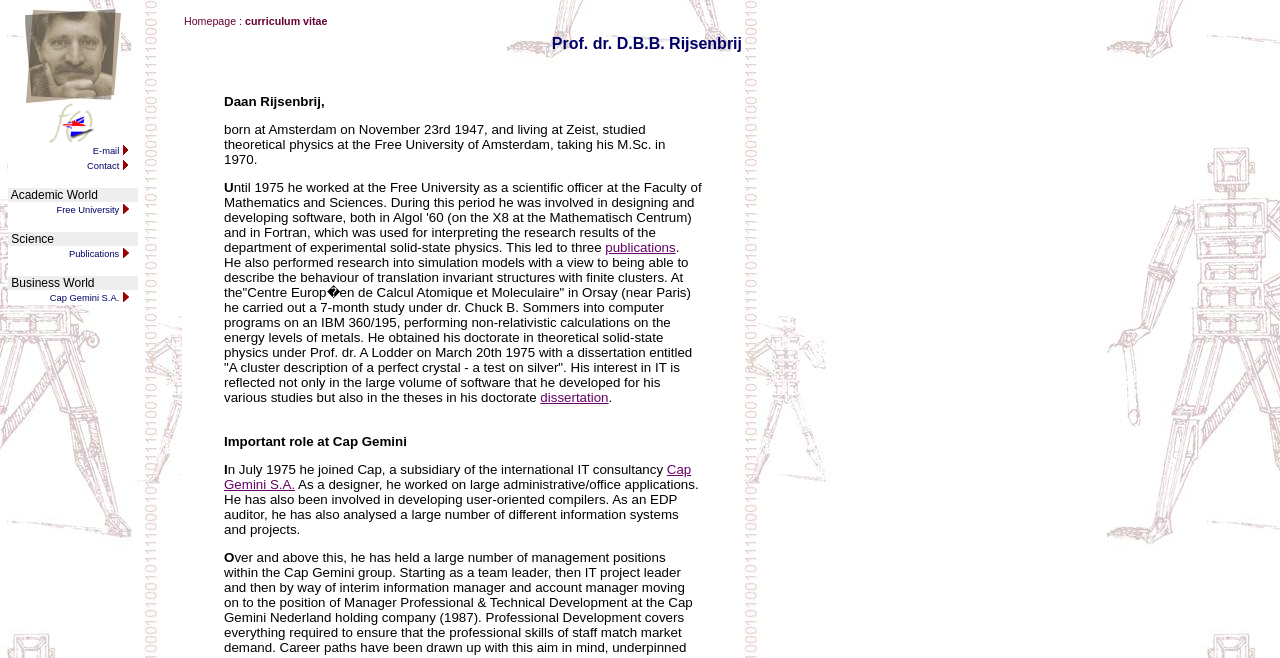Respond to the question below with a single word or phrase:
What company did Prof. dr. D.B.B. Rijsenbrij join in 1975?

Cap Gemini S.A.